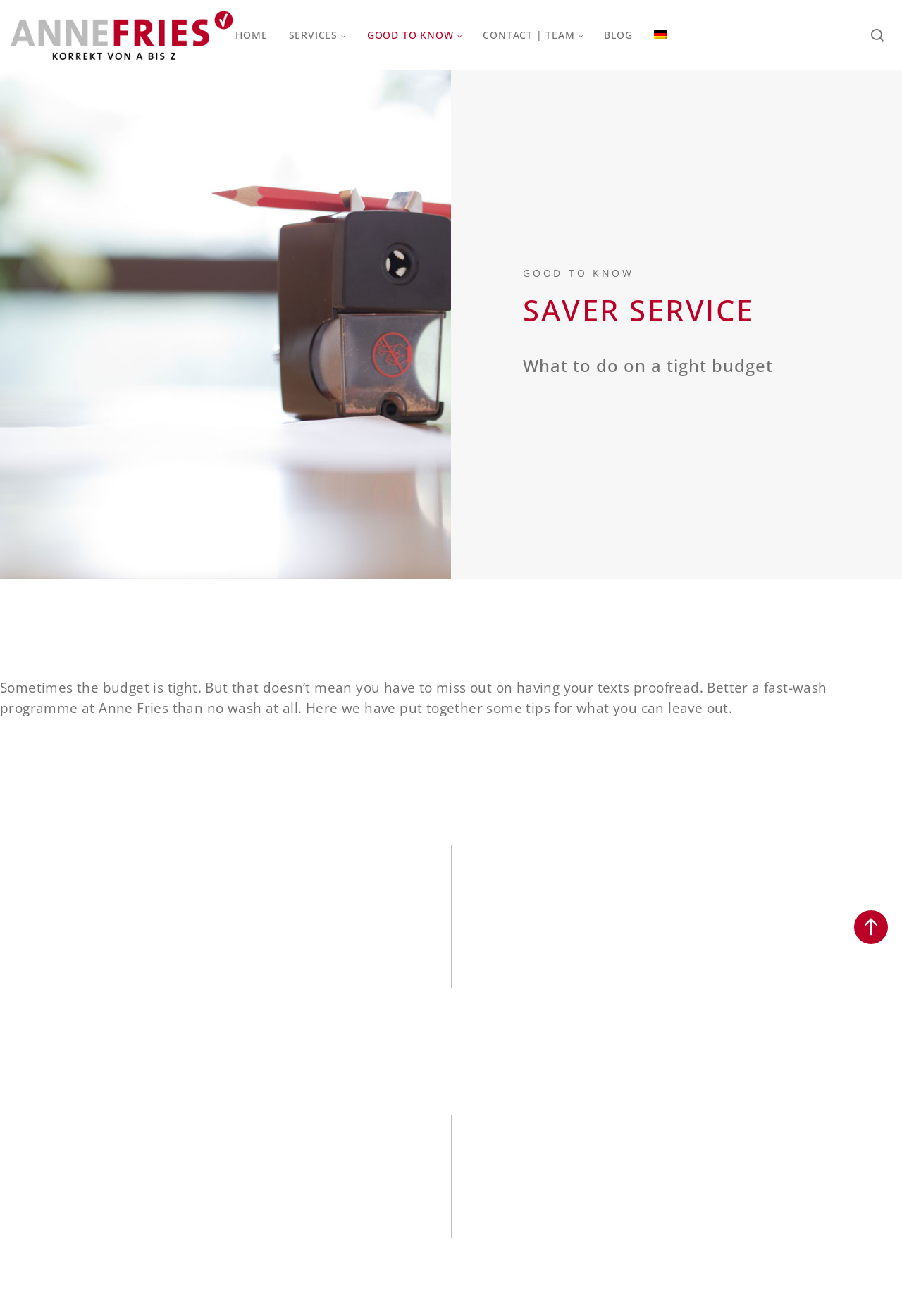What is the purpose of the 'Saver Tip No. 1'?
Please respond to the question with as much detail as possible.

The 'Saver Tip No. 1' is mentioned in the main content section of the webpage, which suggests that it is a tip for saving money. The detailed text explains that it is a cost-effective solution, where the client can opt for a premium service at a fair price, which saves time, hassle, and probably also money.